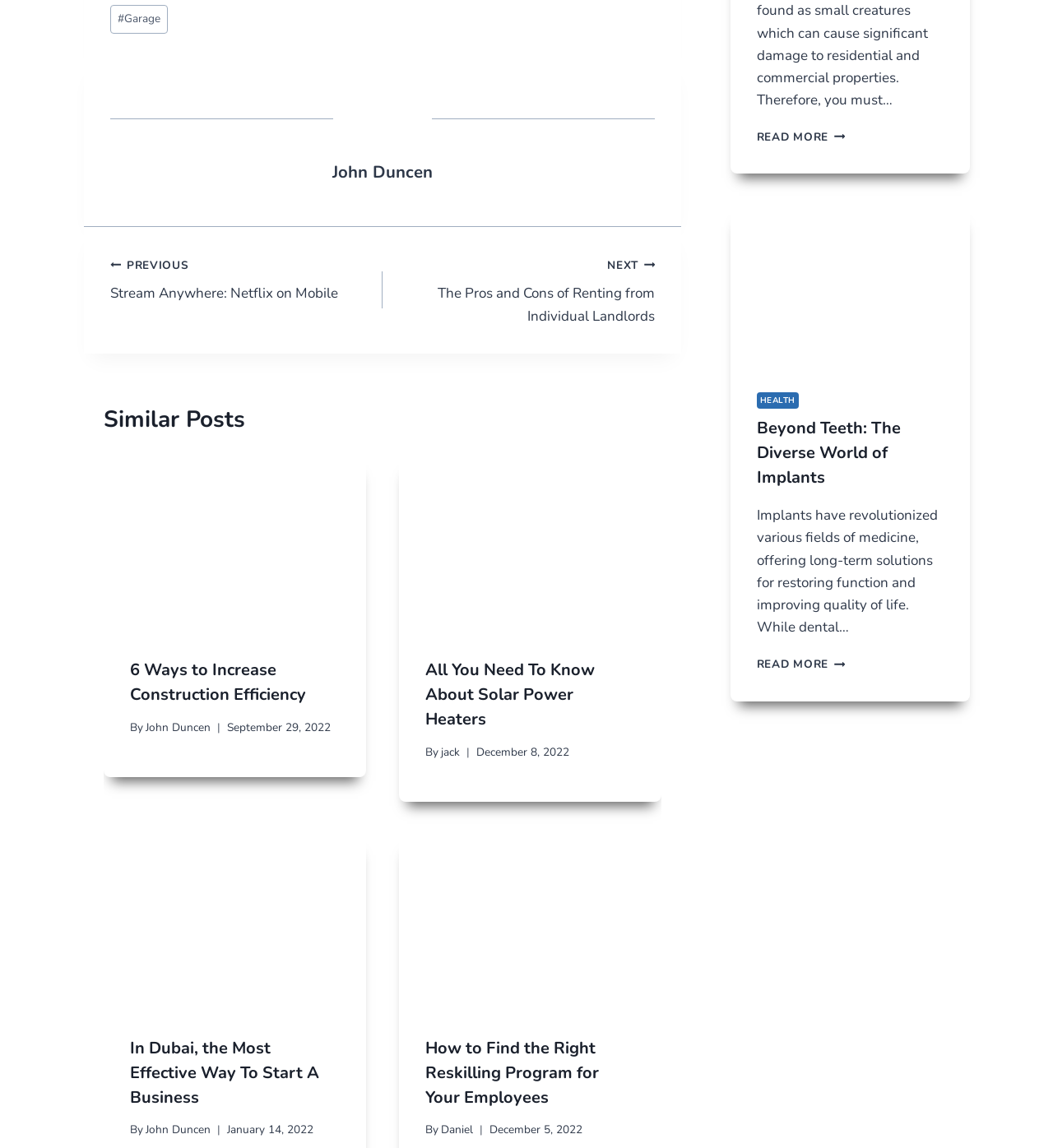Who wrote the article 'All You Need To Know About Solar Power Heaters'?
Answer the question with a single word or phrase, referring to the image.

jack